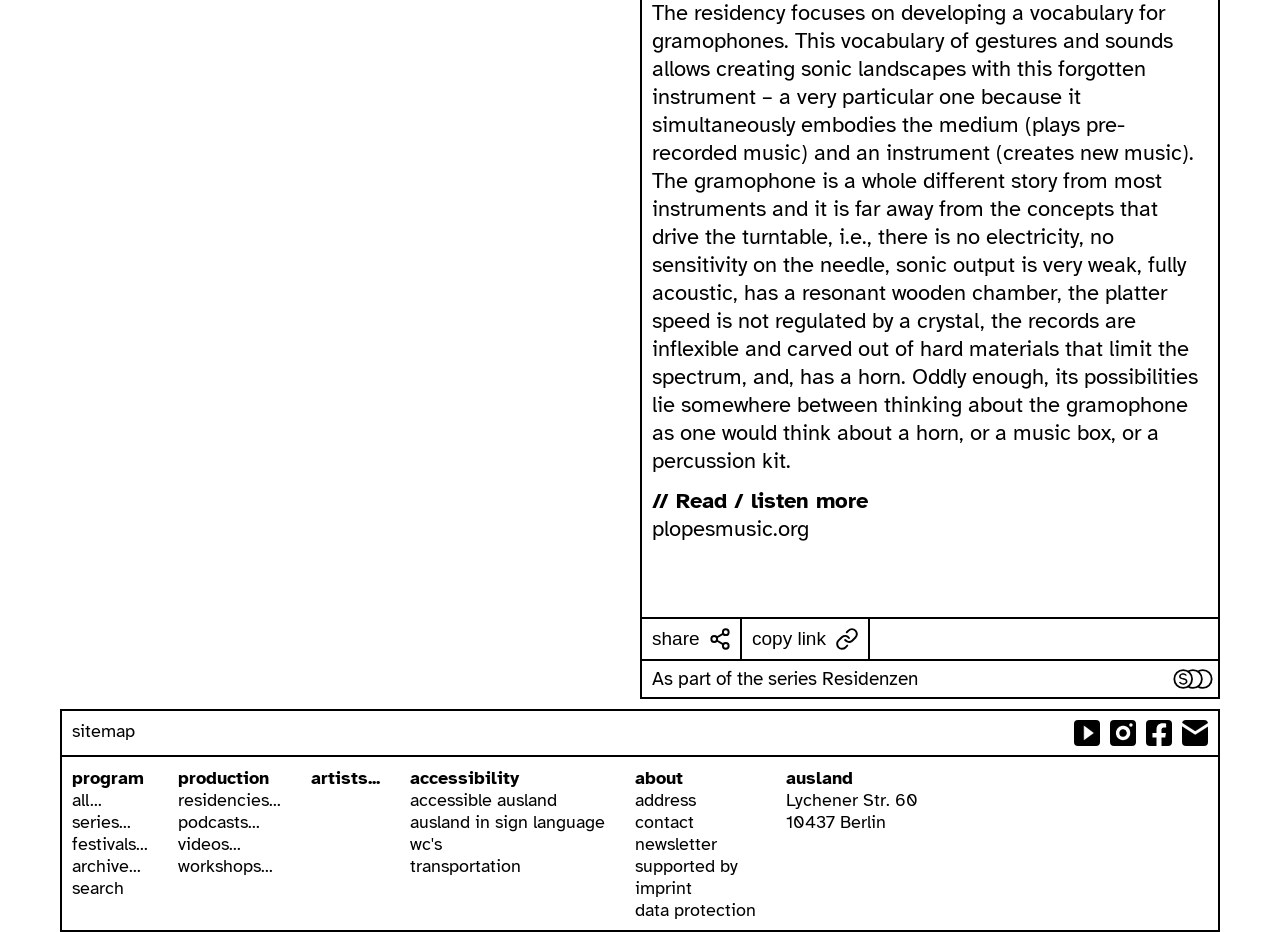Find the bounding box coordinates of the element's region that should be clicked in order to follow the given instruction: "go to ausland at youtube". The coordinates should consist of four float numbers between 0 and 1, i.e., [left, top, right, bottom].

[0.839, 0.773, 0.859, 0.8]